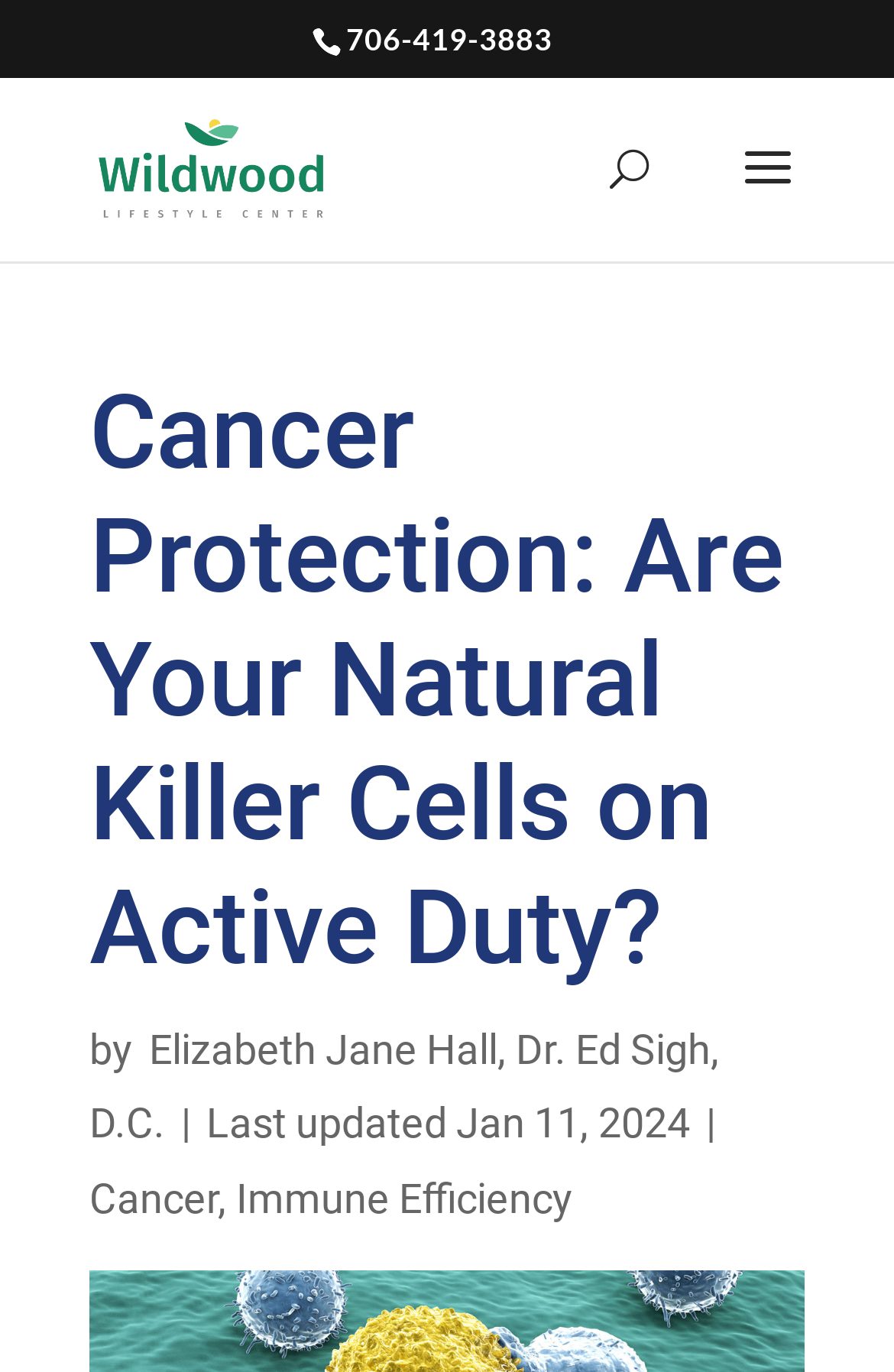Bounding box coordinates are specified in the format (top-left x, top-left y, bottom-right x, bottom-right y). All values are floating point numbers bounded between 0 and 1. Please provide the bounding box coordinate of the region this sentence describes: Cancer

[0.1, 0.855, 0.244, 0.89]